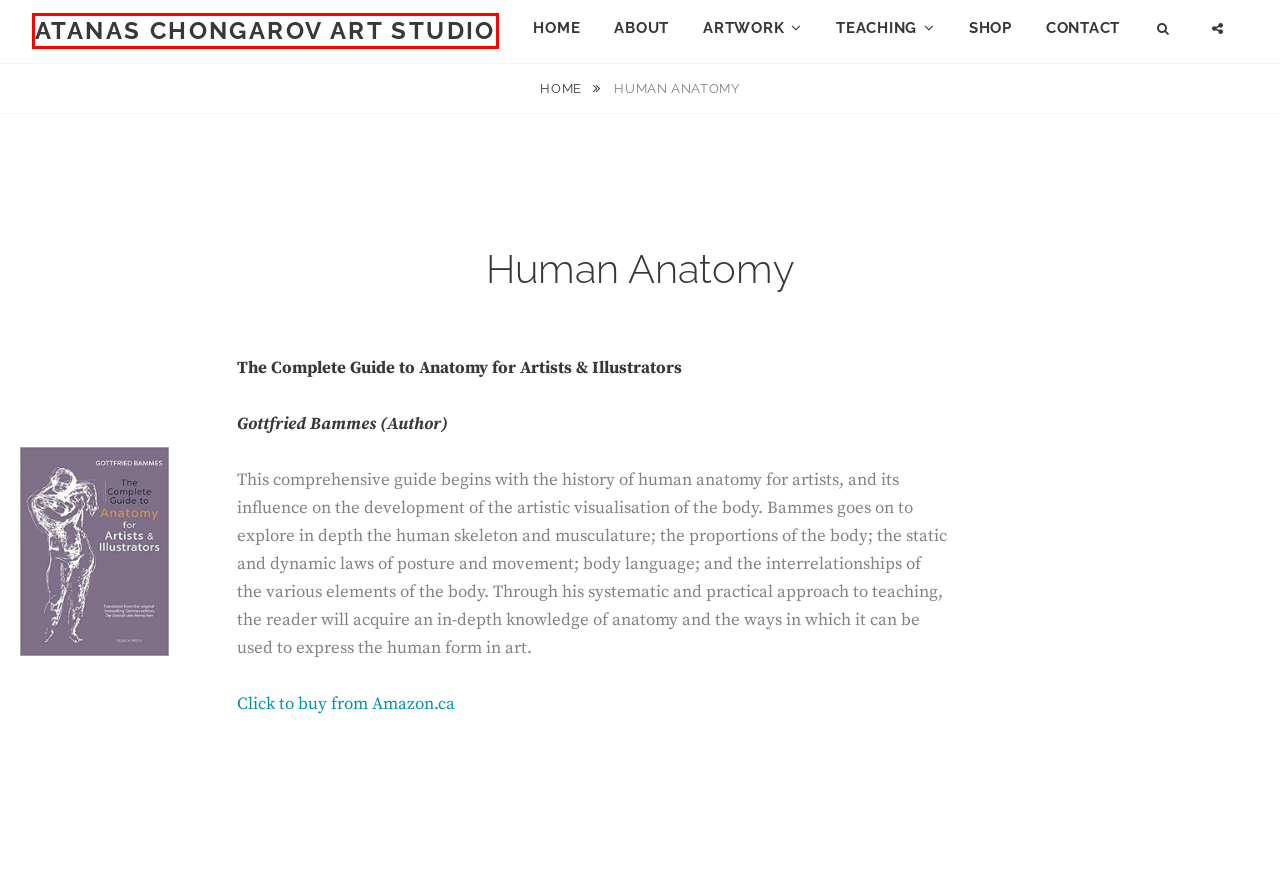You have a screenshot showing a webpage with a red bounding box highlighting an element. Choose the webpage description that best fits the new webpage after clicking the highlighted element. The descriptions are:
A. Composition – ATANAS CHONGAROV ART STUDIO
B. ARTWORK – ATANAS CHONGAROV ART STUDIO
C. Paintings – ATANAS CHONGAROV ART STUDIO
D. Recommended Books – ATANAS CHONGAROV ART STUDIO
E. Artists – ATANAS CHONGAROV ART STUDIO
F. Animal Anatomy – ATANAS CHONGAROV ART STUDIO
G. ATANAS CHONGAROV ART STUDIO
H. Amazon.ca

G